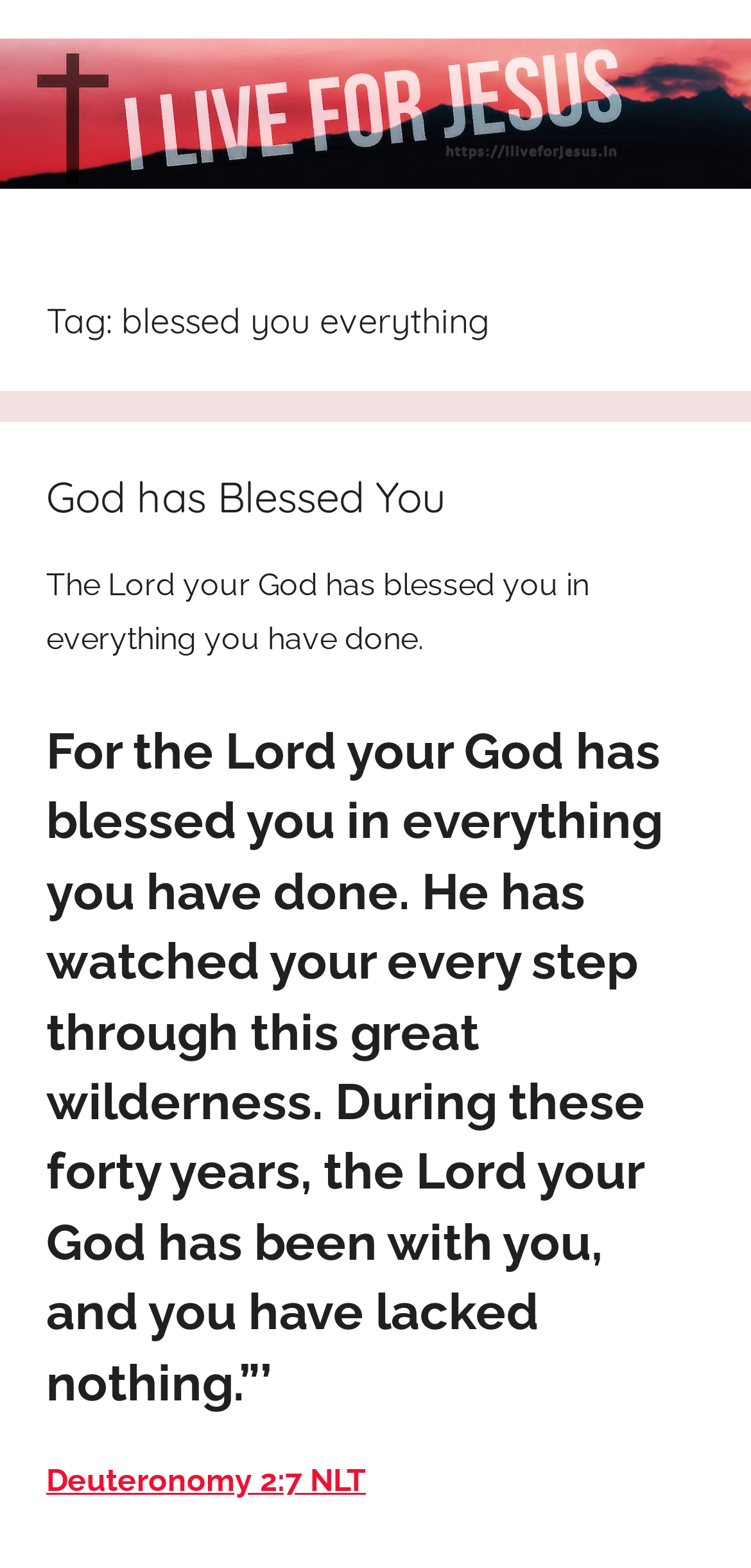Answer the question briefly using a single word or phrase: 
How many articles are on this webpage?

2